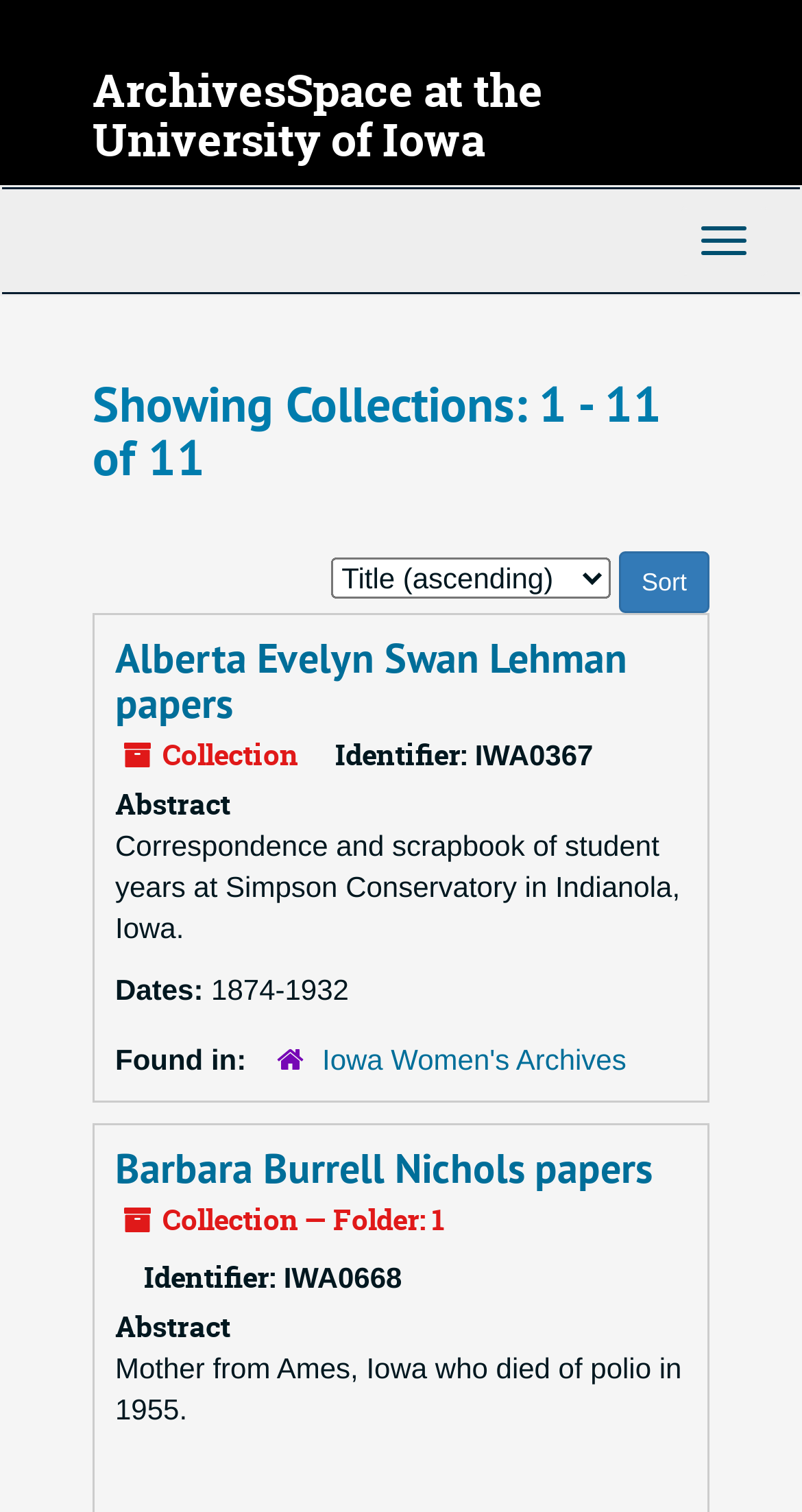What is the identifier of the first collection?
Give a single word or phrase answer based on the content of the image.

IWA0367